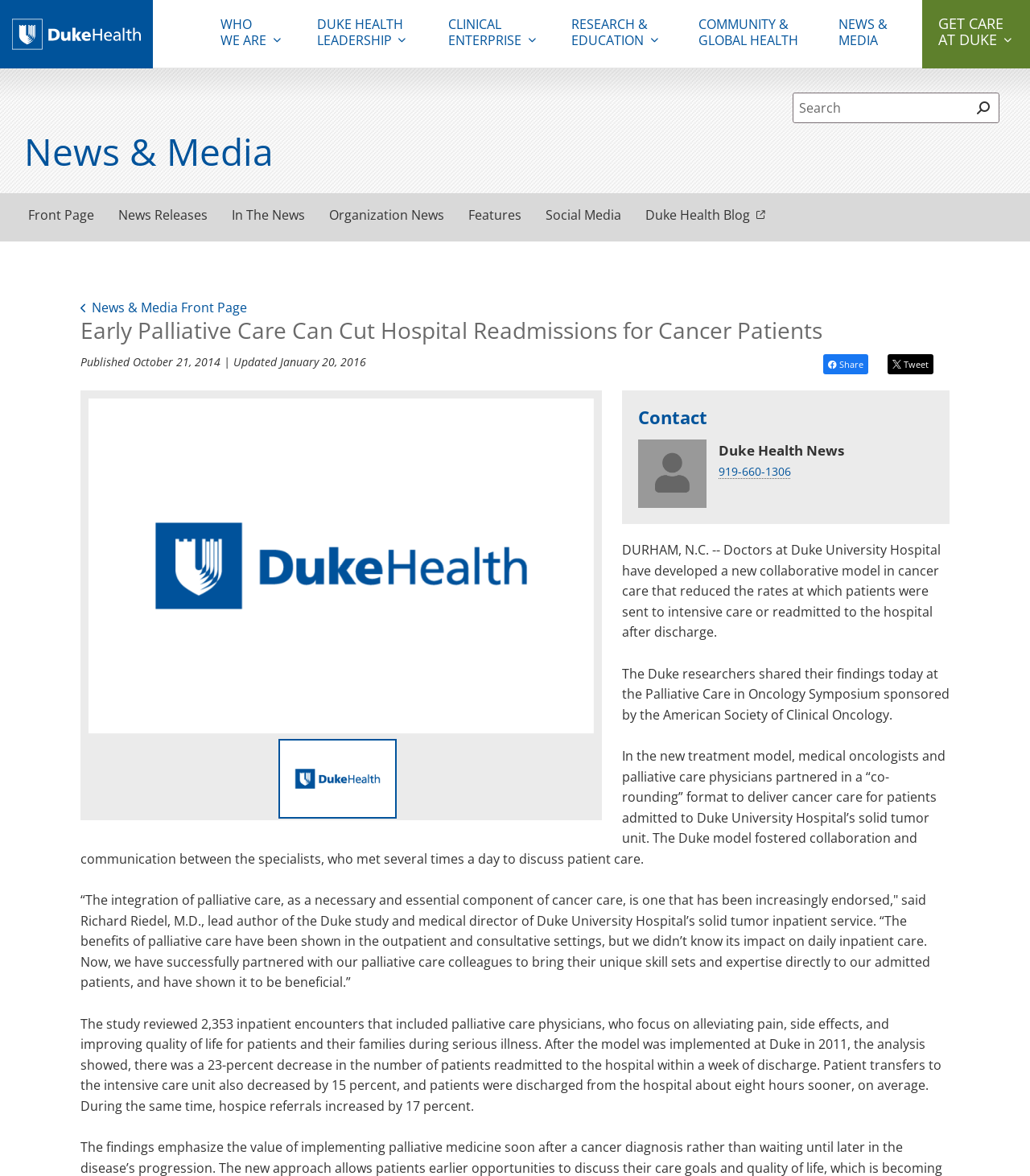Determine the bounding box for the HTML element described here: "News & Media Front Page". The coordinates should be given as [left, top, right, bottom] with each number being a float between 0 and 1.

[0.078, 0.254, 0.24, 0.269]